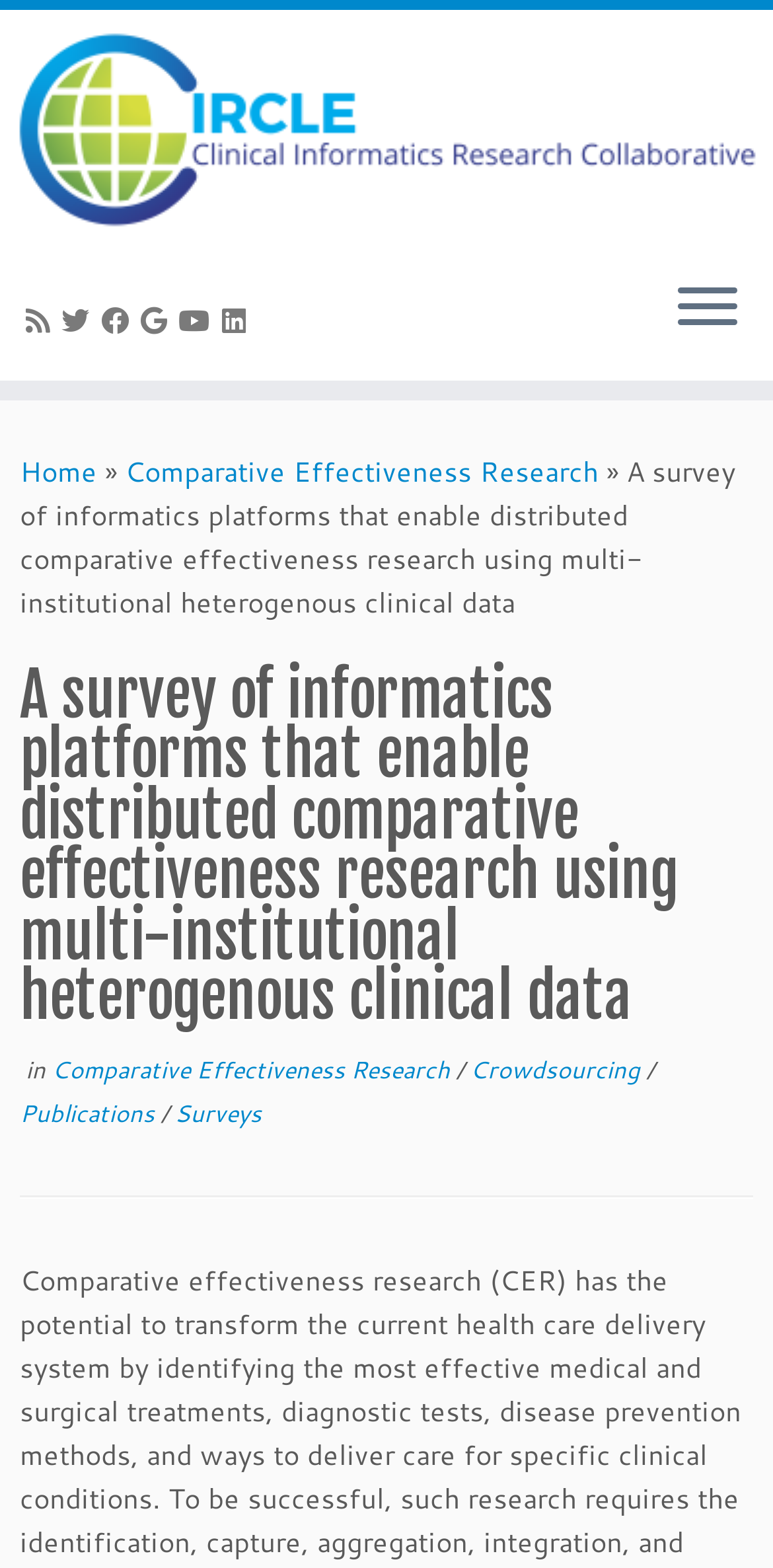Please identify the bounding box coordinates of the element I should click to complete this instruction: 'Read more about Juneteenth Art Exhibition'. The coordinates should be given as four float numbers between 0 and 1, like this: [left, top, right, bottom].

None